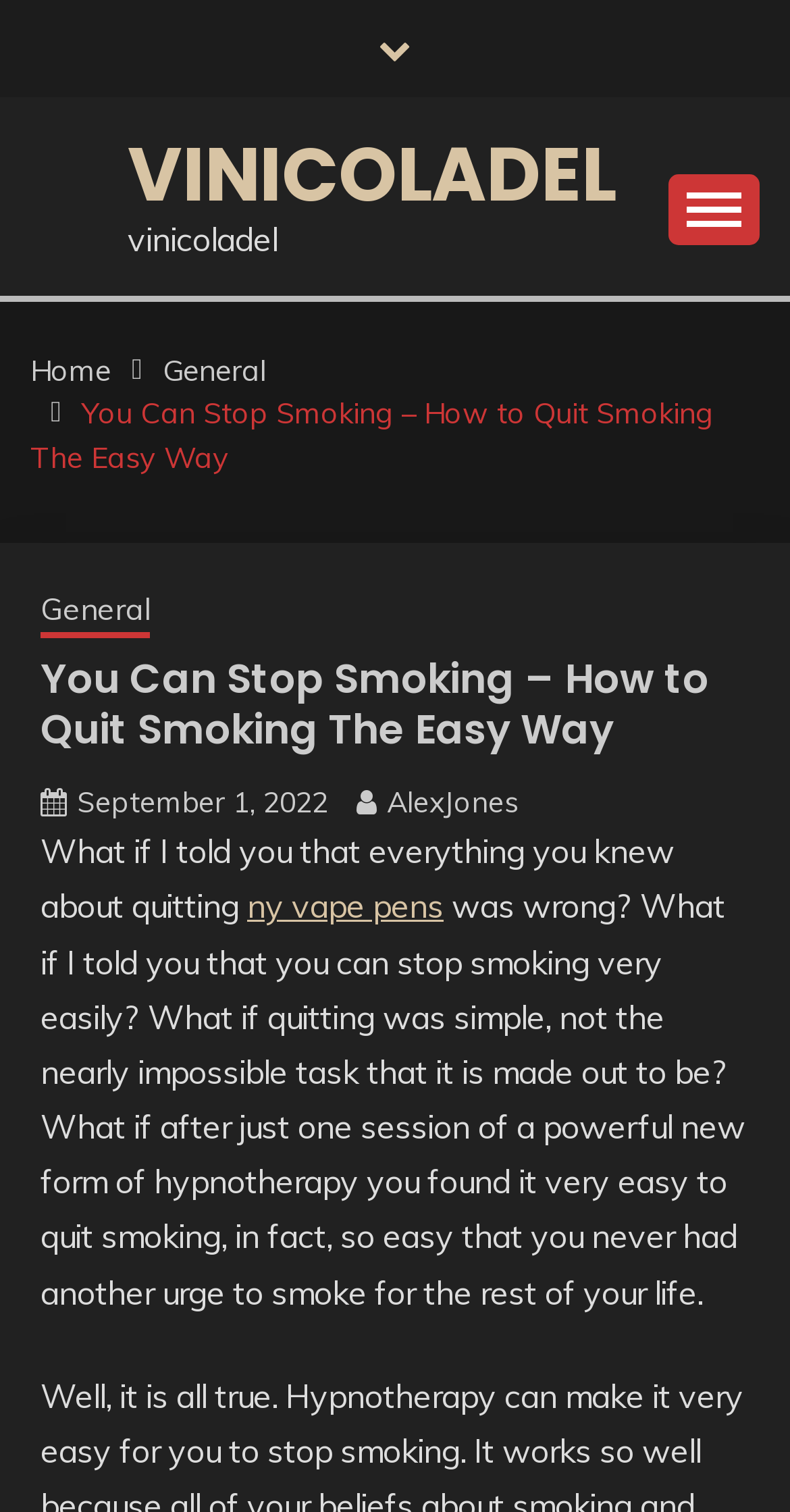Who is the author of the webpage?
Based on the image, answer the question with as much detail as possible.

I found the answer by looking at the link element with the text 'AlexJones' which is likely to be the author's name.